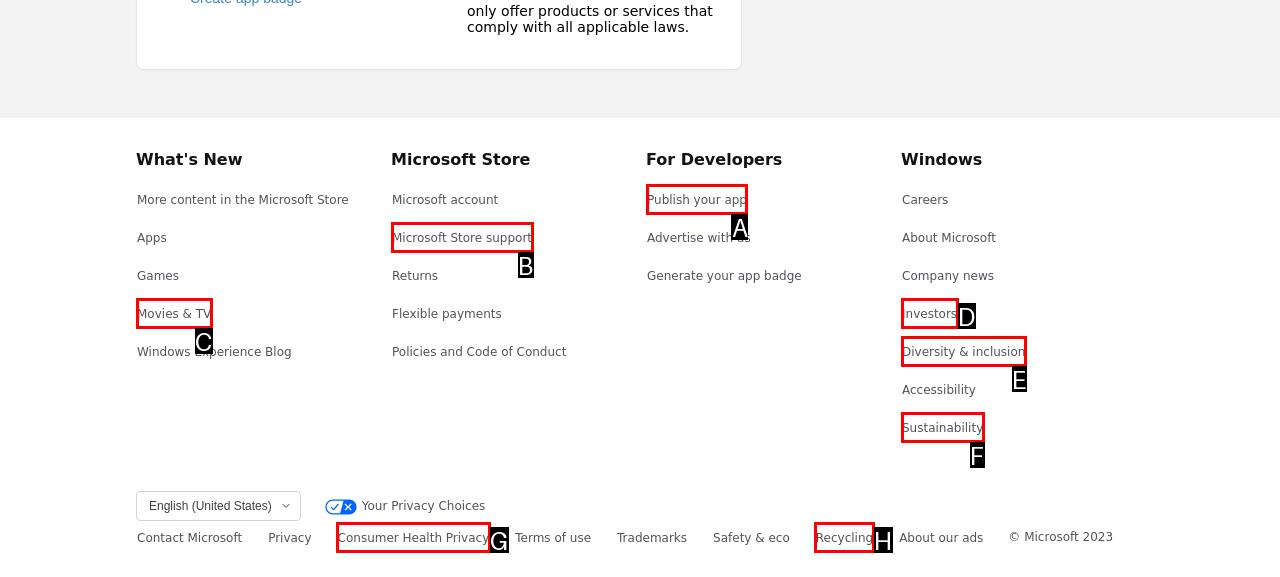Select the letter of the UI element that best matches: name="prefix"
Answer with the letter of the correct option directly.

B